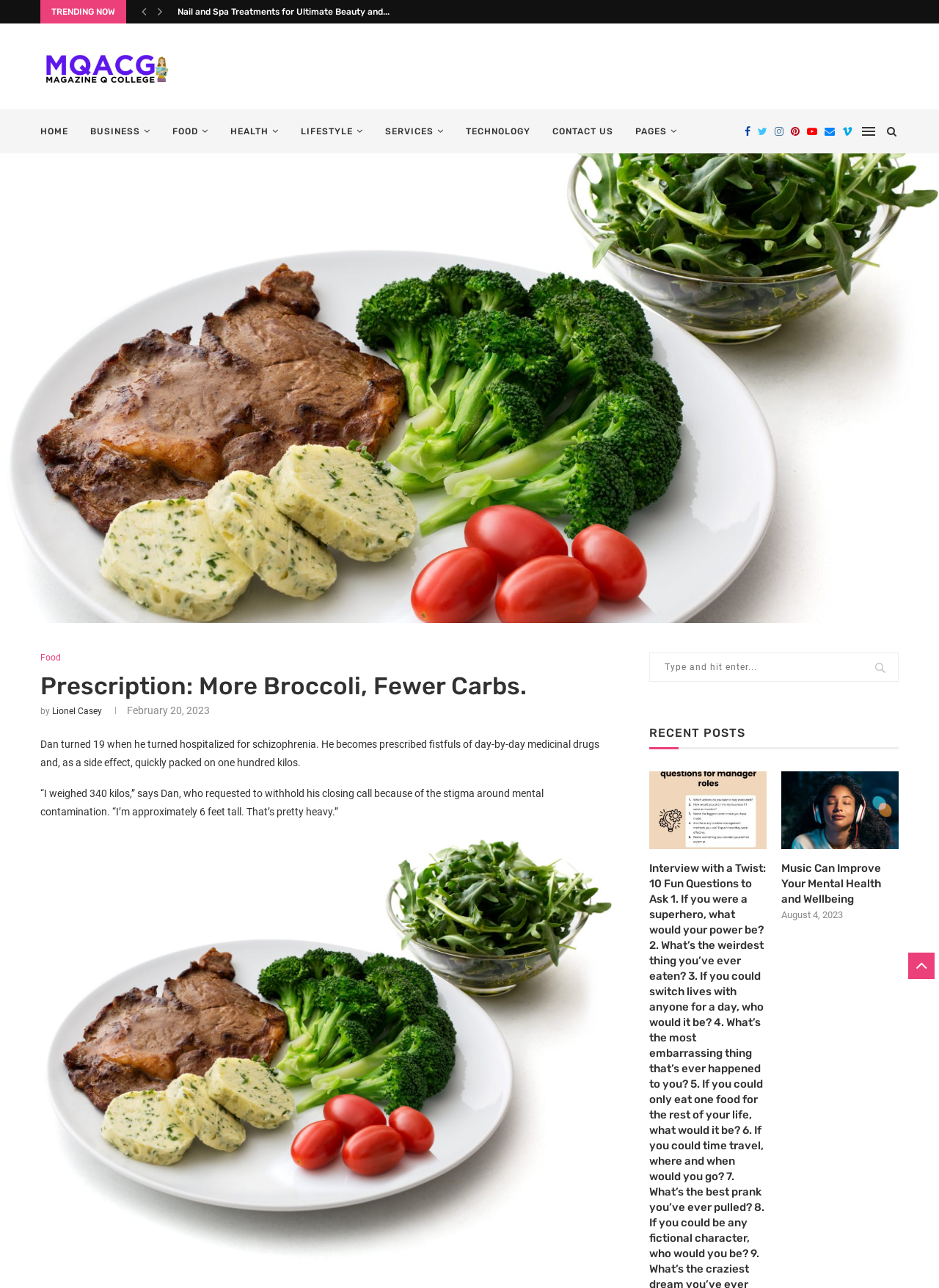Locate the bounding box coordinates of the segment that needs to be clicked to meet this instruction: "Click on the 'FOOD' link".

[0.184, 0.086, 0.222, 0.119]